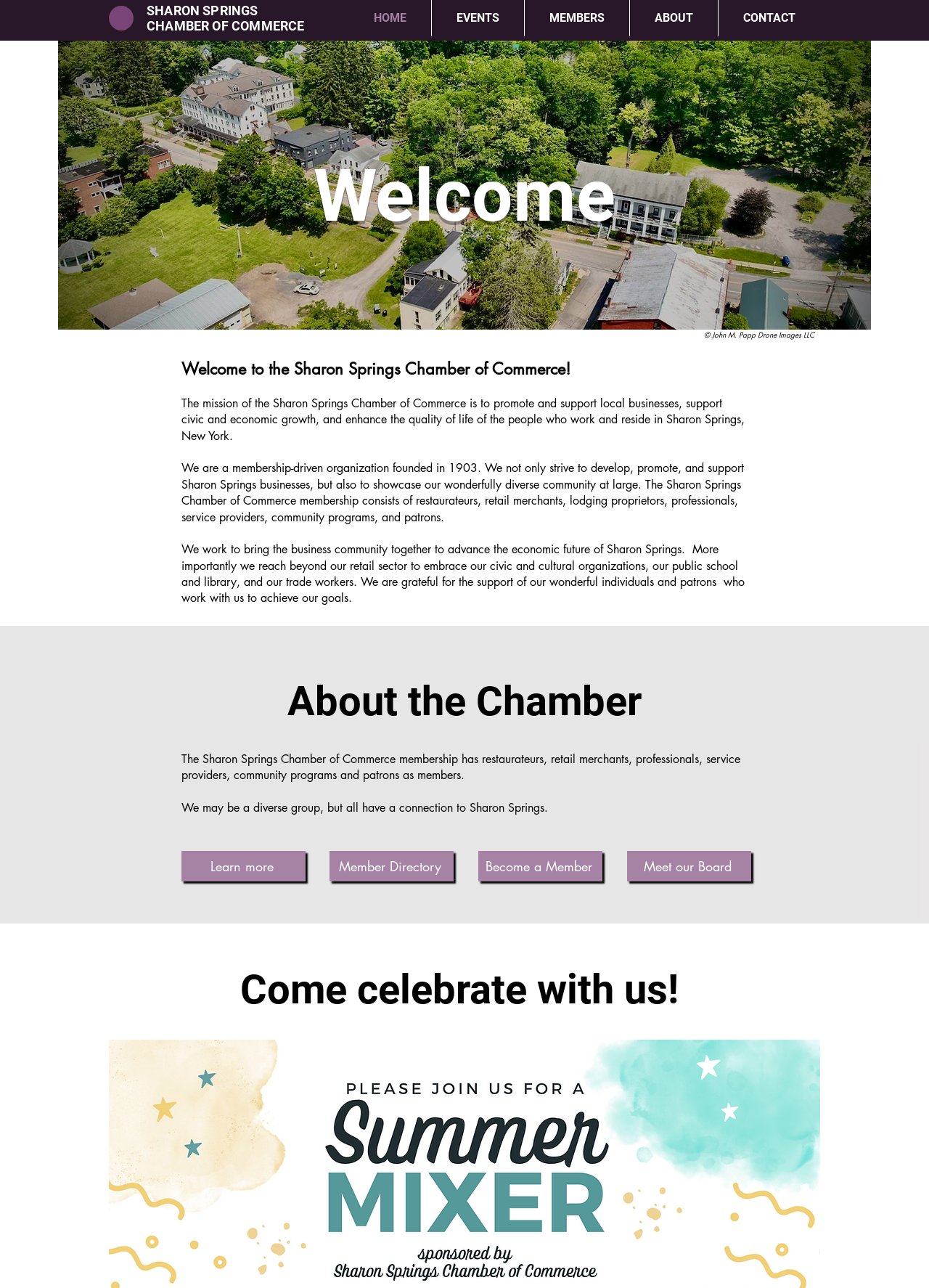What is the purpose of the 'Learn more' link?
Your answer should be a single word or phrase derived from the screenshot.

To learn about the chamber